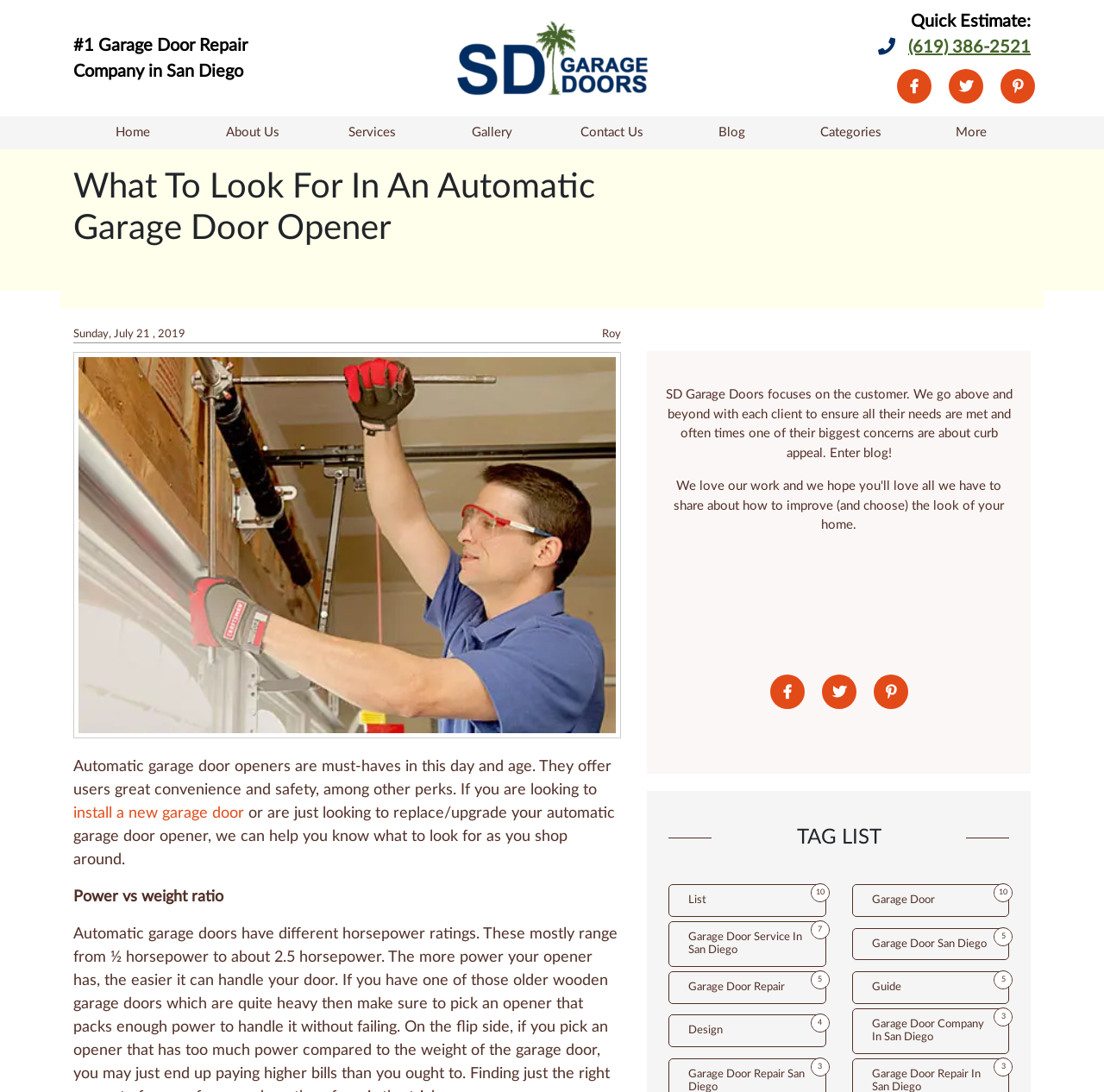Determine the bounding box coordinates (top-left x, top-left y, bottom-right x, bottom-right y) of the UI element described in the following text: About Us

[0.177, 0.107, 0.281, 0.137]